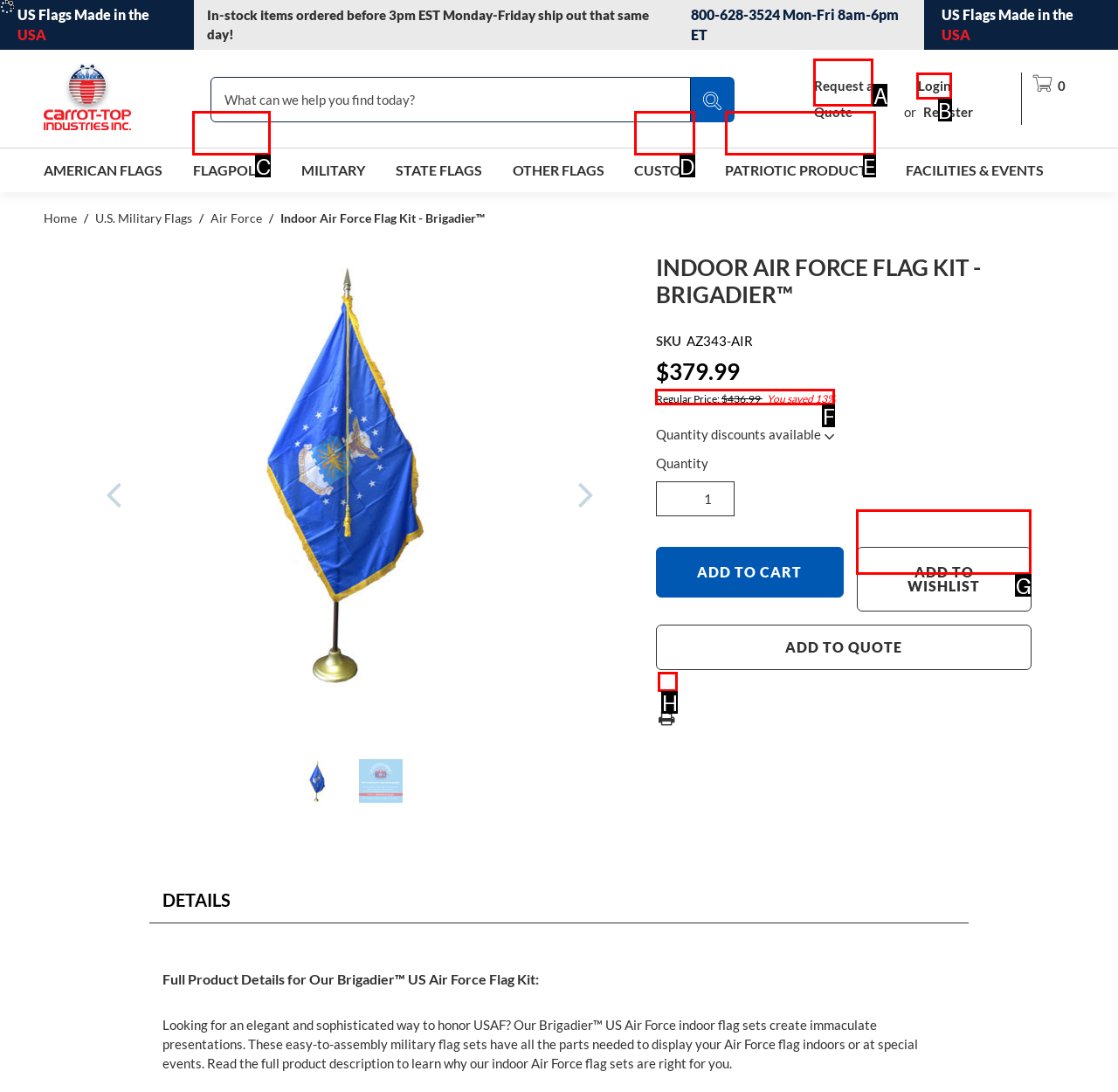Find the option you need to click to complete the following instruction: Login to your account
Answer with the corresponding letter from the choices given directly.

B